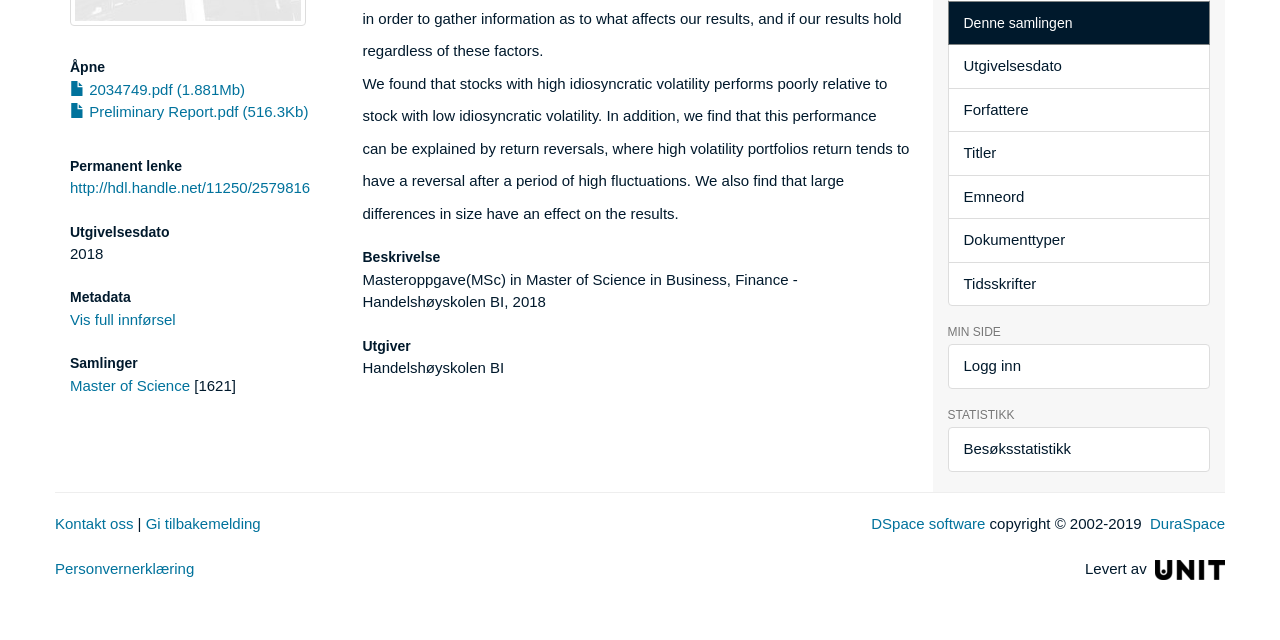Extract the bounding box coordinates for the described element: "培训认证". The coordinates should be represented as four float numbers between 0 and 1: [left, top, right, bottom].

None